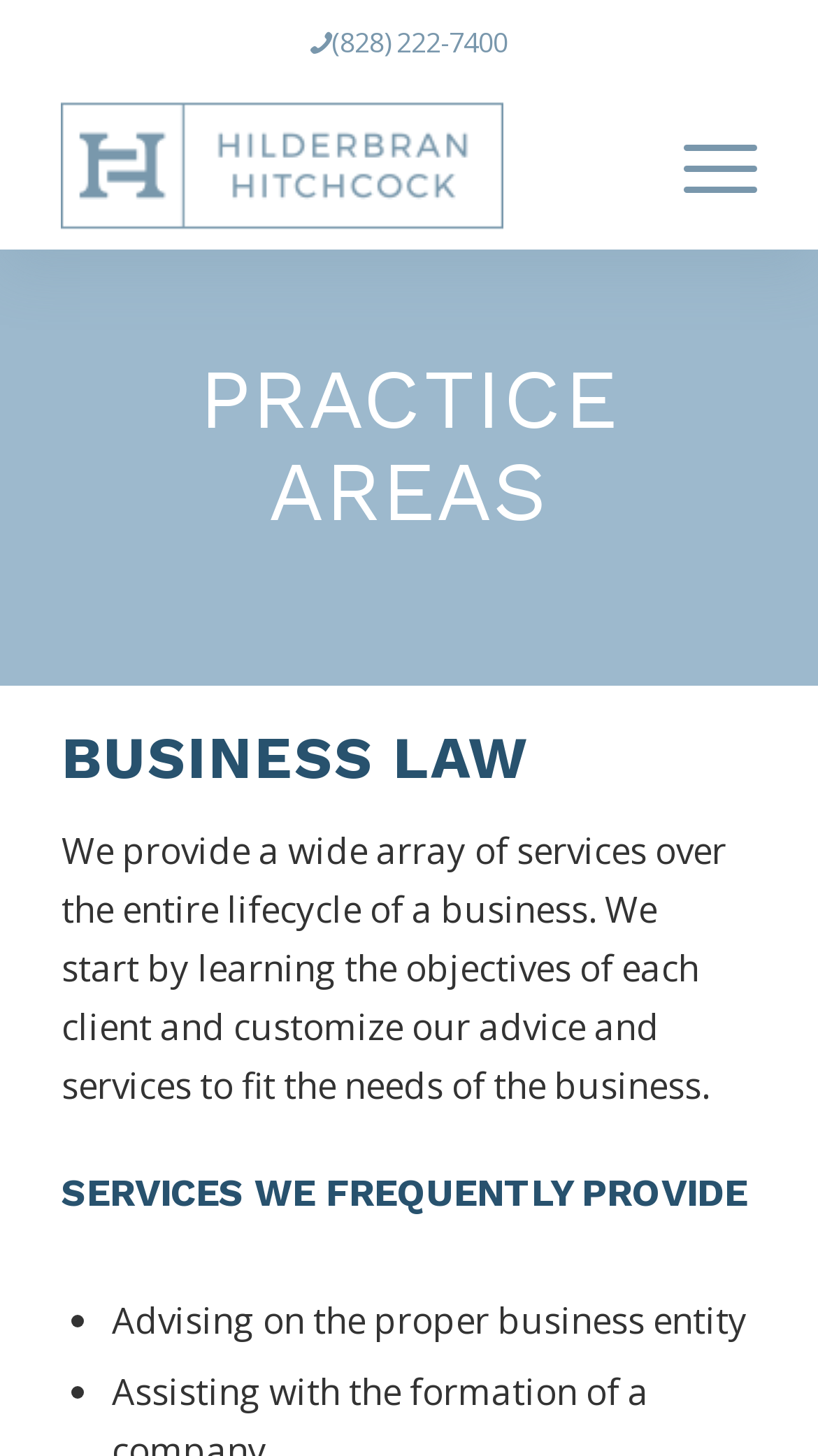Provide a thorough description of this webpage.

The webpage is about the practice areas of Hilderbran Hitchcock PA, a law firm based in Asheville, NC. At the top left corner, there is a phone number "(828) 222-7400" and a logo of the law firm, which is an image with the text "Hilderbran Hitchcock PA". 

On the top right corner, there is an empty link. Below the logo, there is a main section that spans the entire width of the page. Within this section, there is a heading "PRACTICE AREAS" at the top, followed by a brief description of the law firm's services, which states that they provide a wide array of services over the entire lifecycle of a business, customizing their advice and services to fit the needs of each client.

Below the description, there is a heading "BUSINESS LAW", and then another heading "SERVICES WE FREQUENTLY PROVIDE". Under this heading, there is a list of services, marked by bullet points, including "Advising on the proper business entity". The list likely continues below, but the provided accessibility tree only shows the first item.